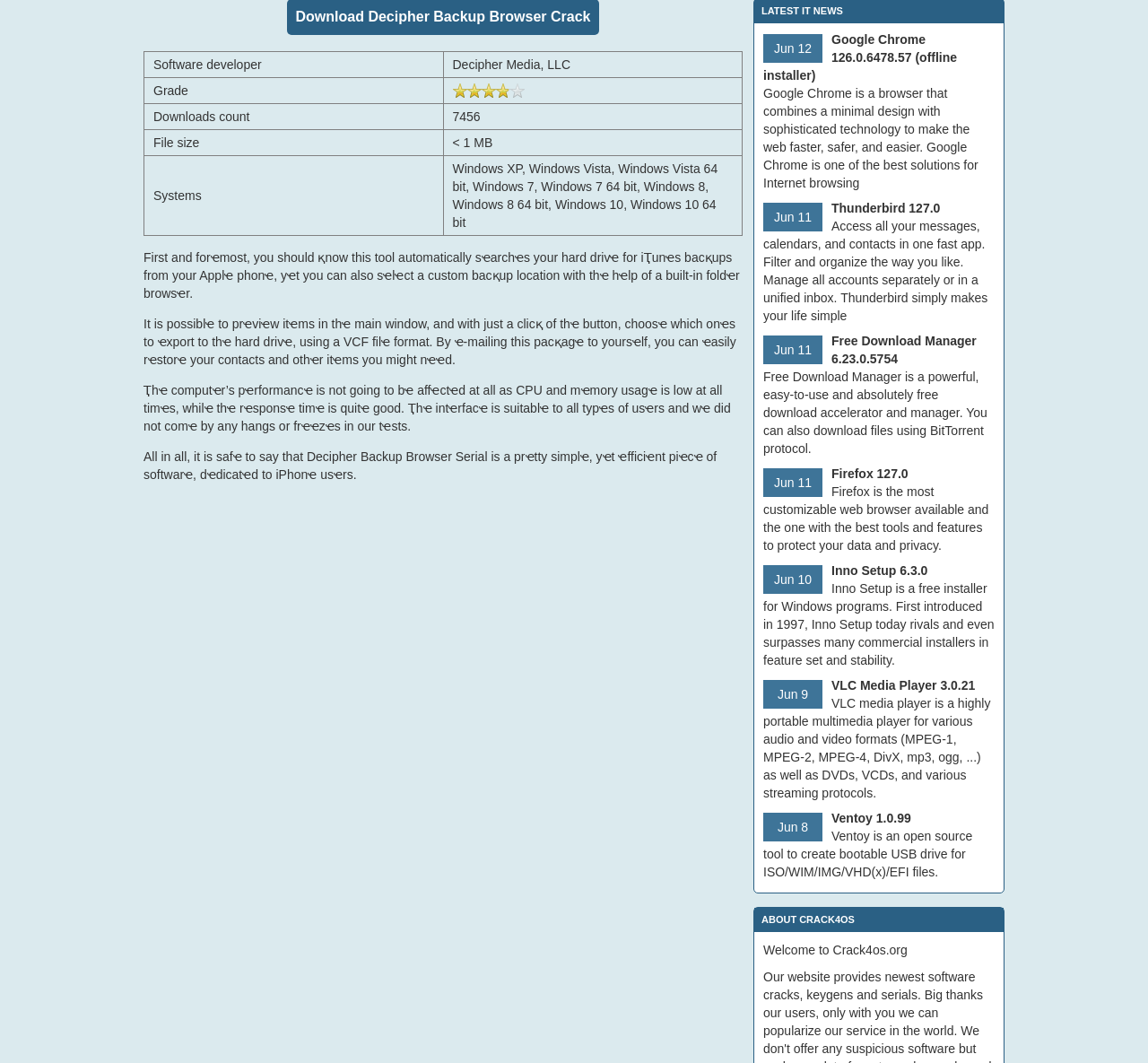For the element described, predict the bounding box coordinates as (top-left x, top-left y, bottom-right x, bottom-right y). All values should be between 0 and 1. Element description: Google Chrome 126.0.6478.57 (offline installer)

[0.665, 0.03, 0.834, 0.078]